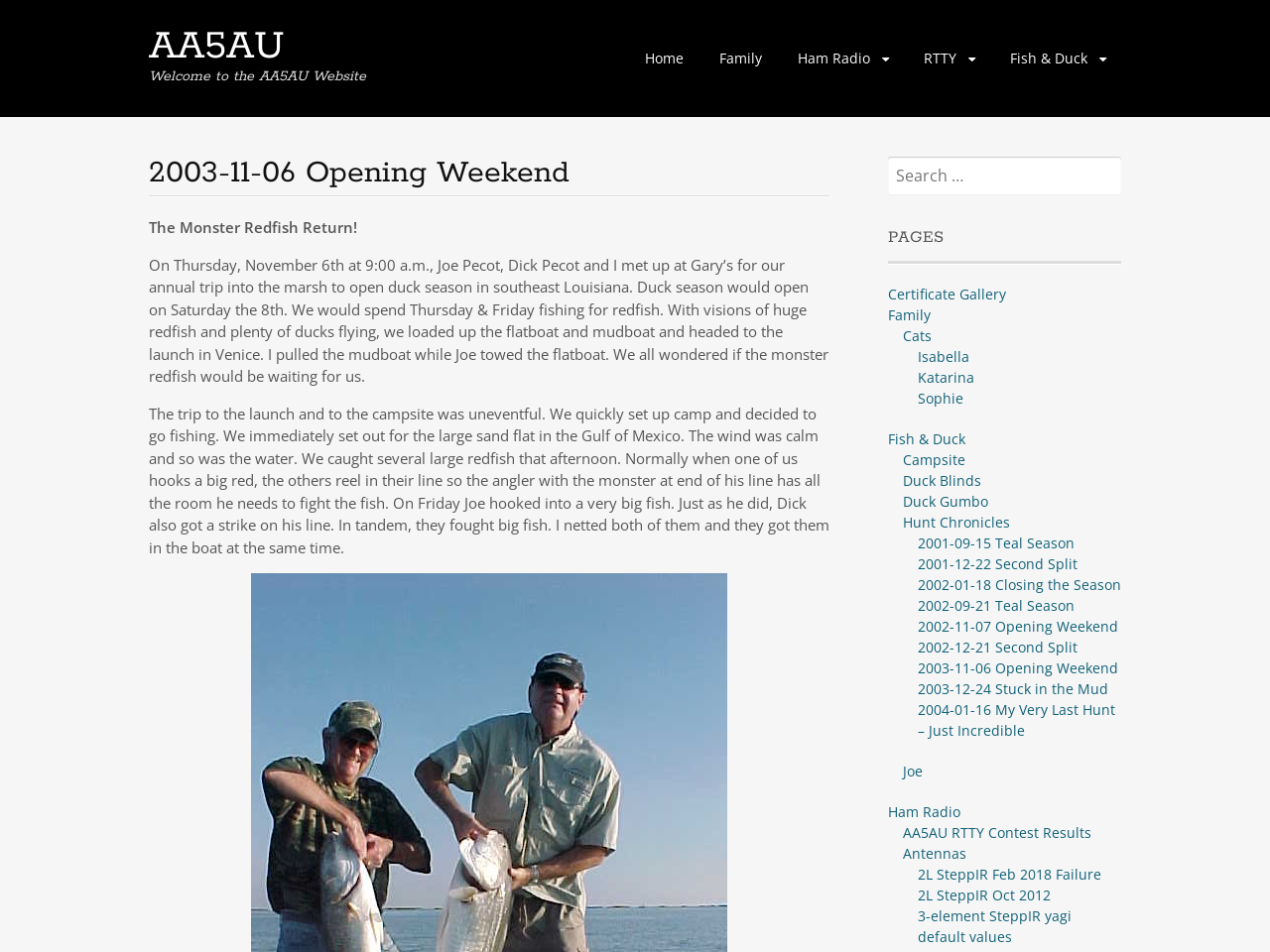Use the information in the screenshot to answer the question comprehensively: What is the purpose of the 'Search for:' box?

The 'Search for:' box is a search function that allows users to search the website for specific content. It is likely that the search function will return results from the website's archives or other relevant pages.